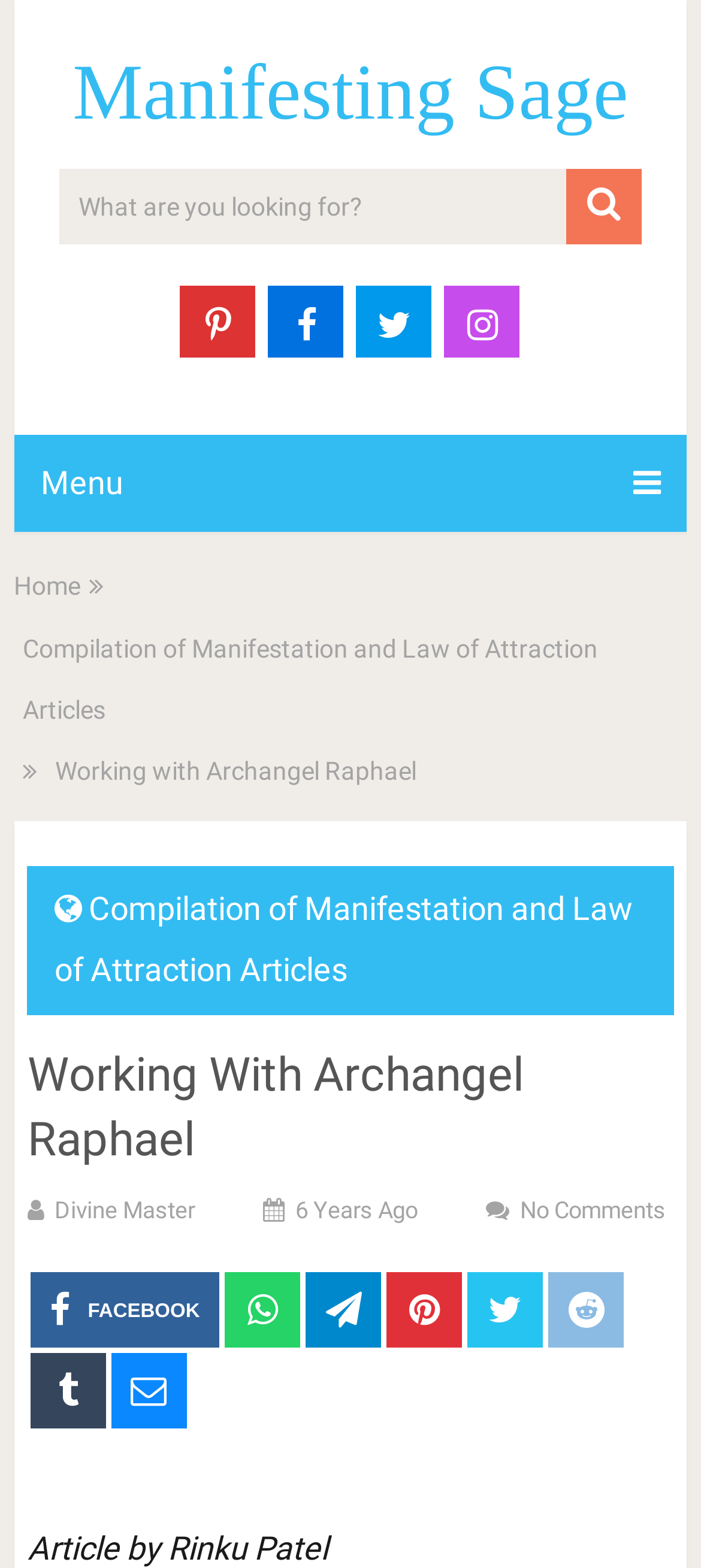Locate the bounding box coordinates of the area that needs to be clicked to fulfill the following instruction: "Go to Home page". The coordinates should be in the format of four float numbers between 0 and 1, namely [left, top, right, bottom].

[0.02, 0.365, 0.115, 0.383]